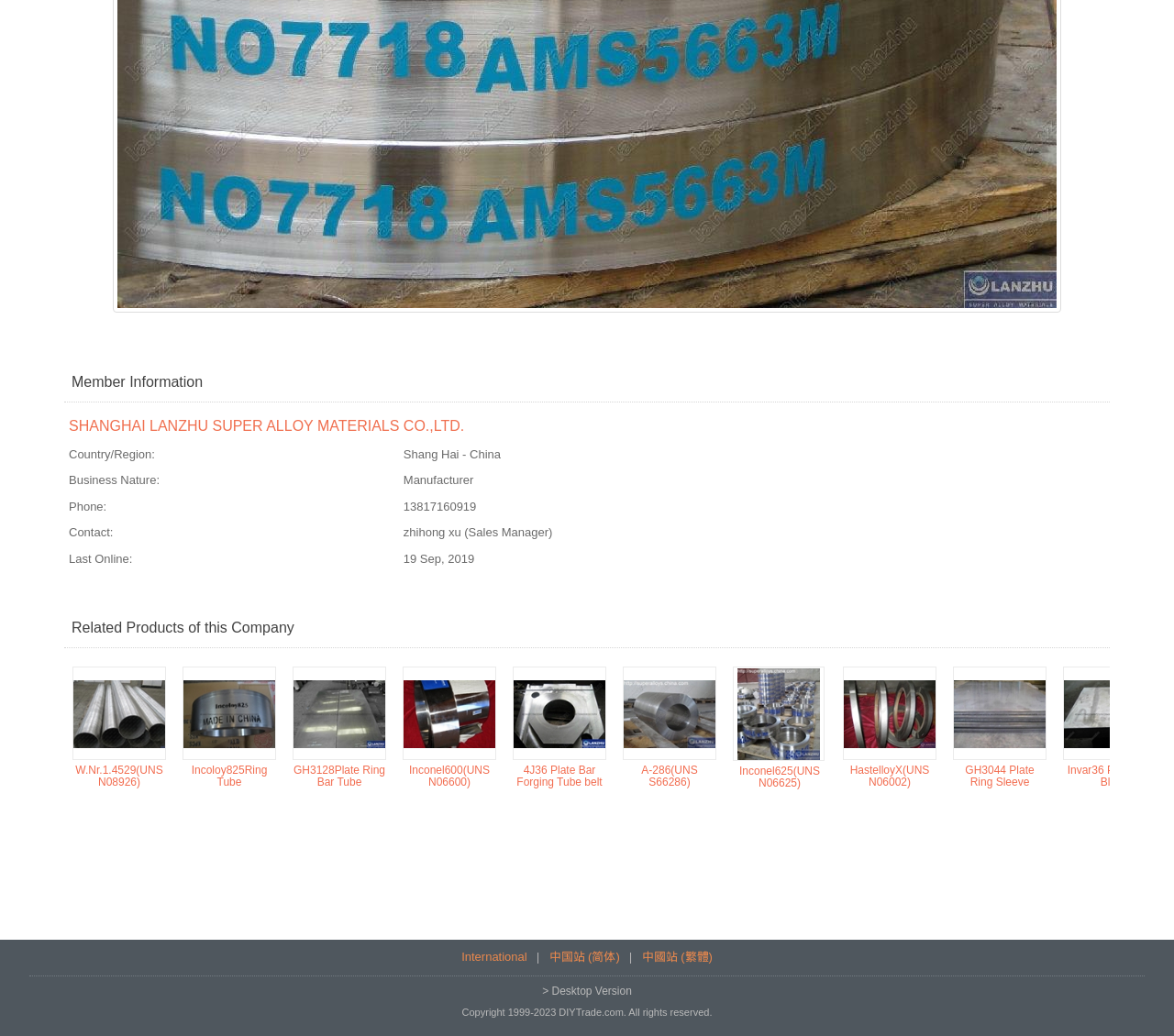Determine the bounding box coordinates of the clickable area required to perform the following instruction: "View product GH3044 Plate Ring Sleeve". The coordinates should be represented as four float numbers between 0 and 1: [left, top, right, bottom].

[0.812, 0.682, 0.891, 0.695]